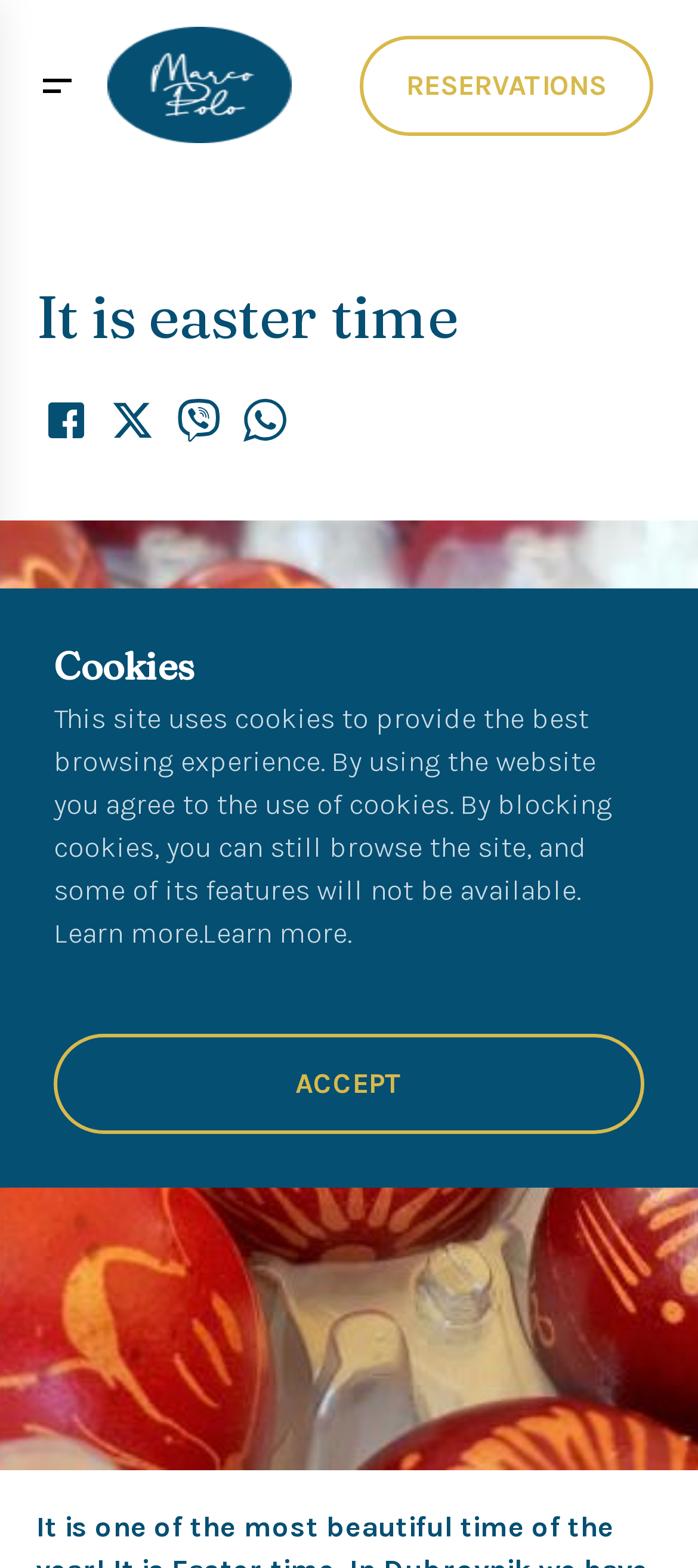What is the principal heading displayed on the webpage?

It is easter time